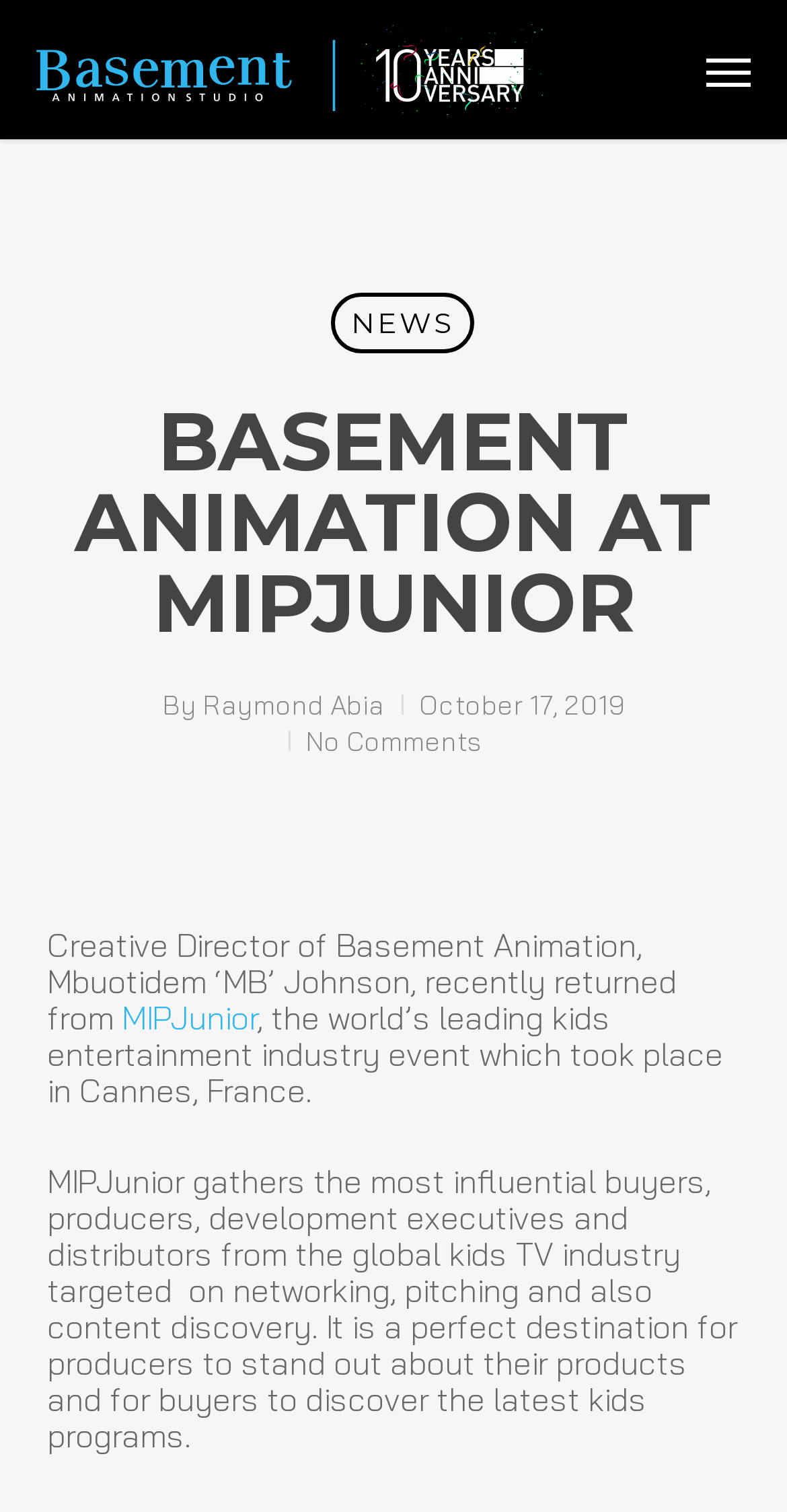What event did Mbuotidem 'MB' Johnson recently return from?
Based on the screenshot, provide your answer in one word or phrase.

MIPJunior